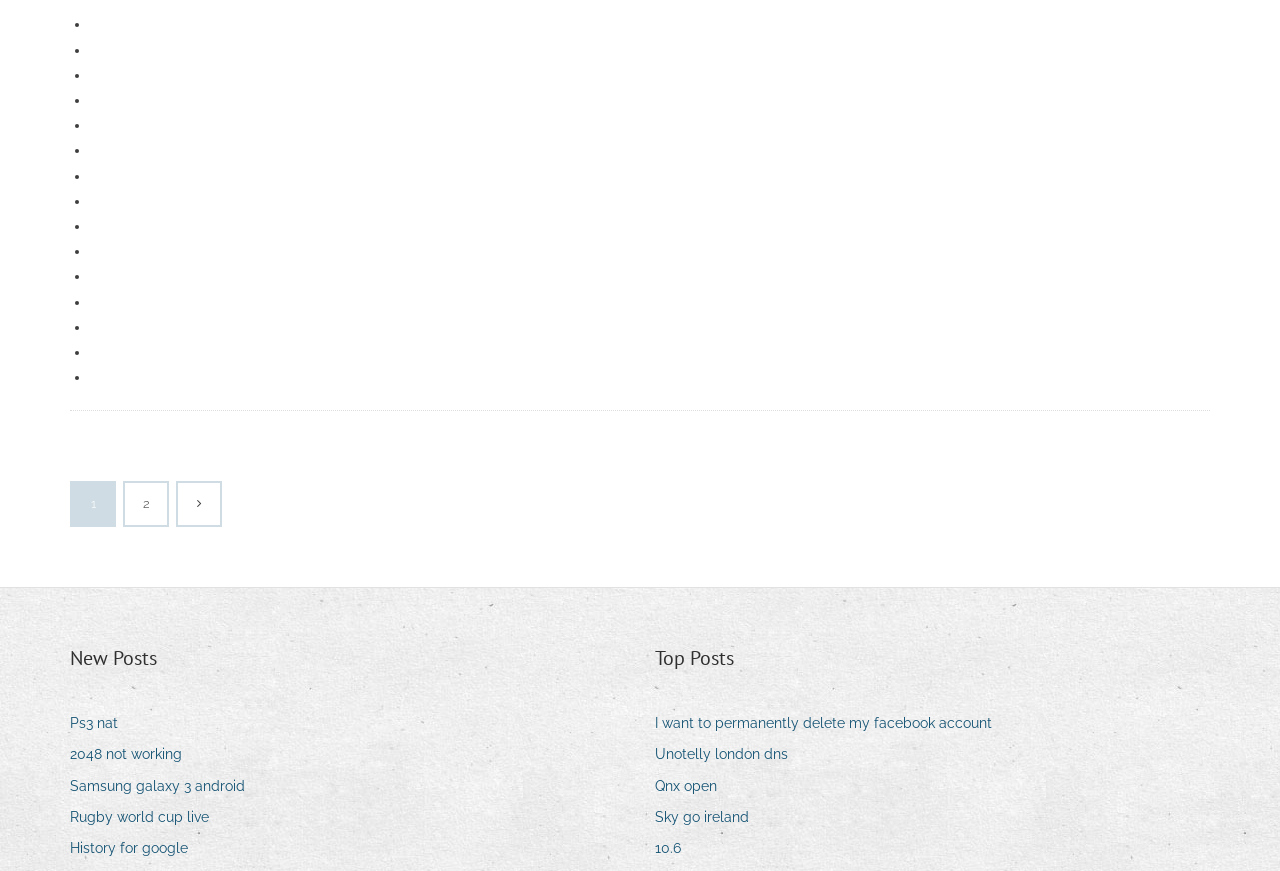Find the bounding box coordinates of the clickable element required to execute the following instruction: "Send an email to info@baumgartnerlawyers.com". Provide the coordinates as four float numbers between 0 and 1, i.e., [left, top, right, bottom].

None